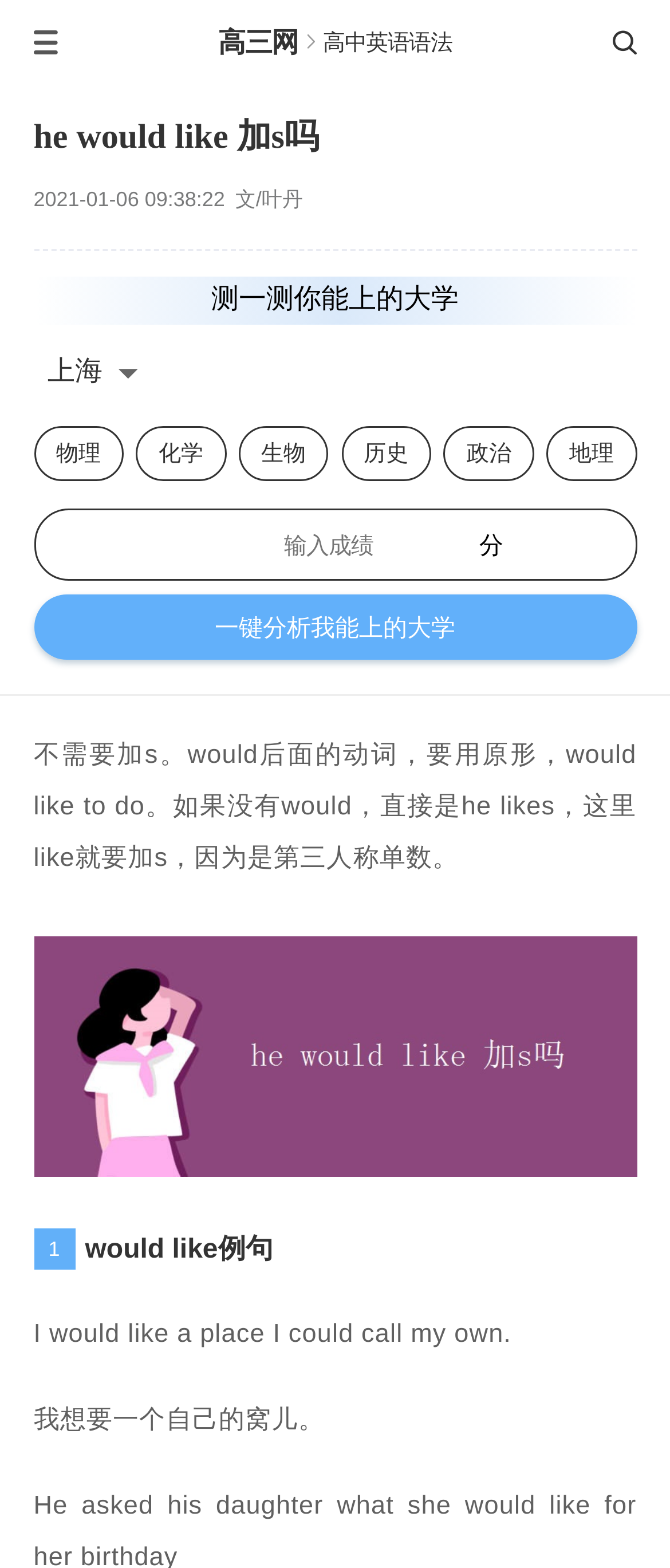What is the topic of the article?
Give a detailed explanation using the information visible in the image.

The topic of the article can be inferred from the heading 'he would like 加s吗' and the content of the article, which explains the grammar rule of using 'would like' in English sentences.